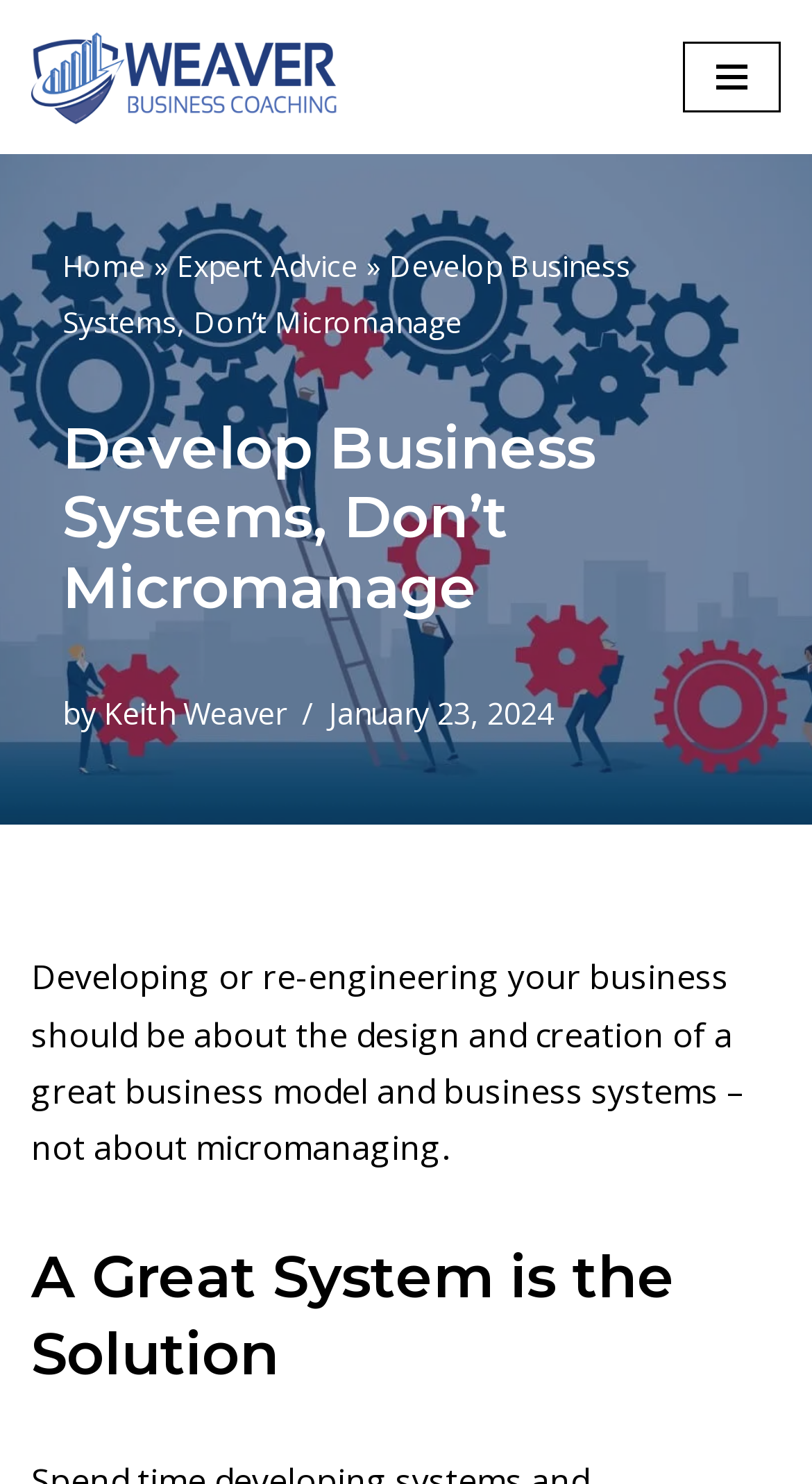Using the information in the image, could you please answer the following question in detail:
Who is the author of the article?

I found the answer by looking at the link element with the text 'Keith Weaver' which is located below the title of the article.